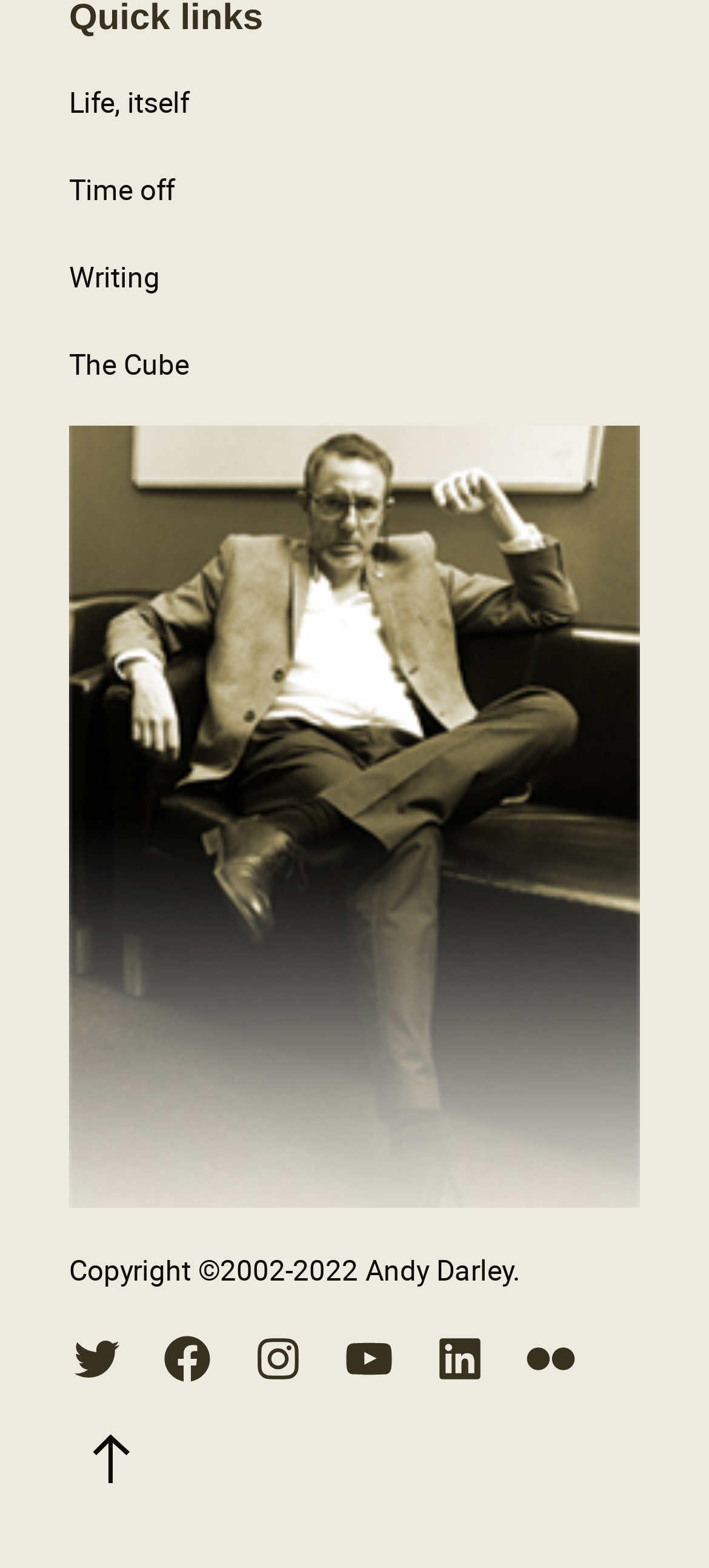Identify the bounding box coordinates for the UI element described by the following text: "Mav 600". Provide the coordinates as four float numbers between 0 and 1, in the format [left, top, right, bottom].

None